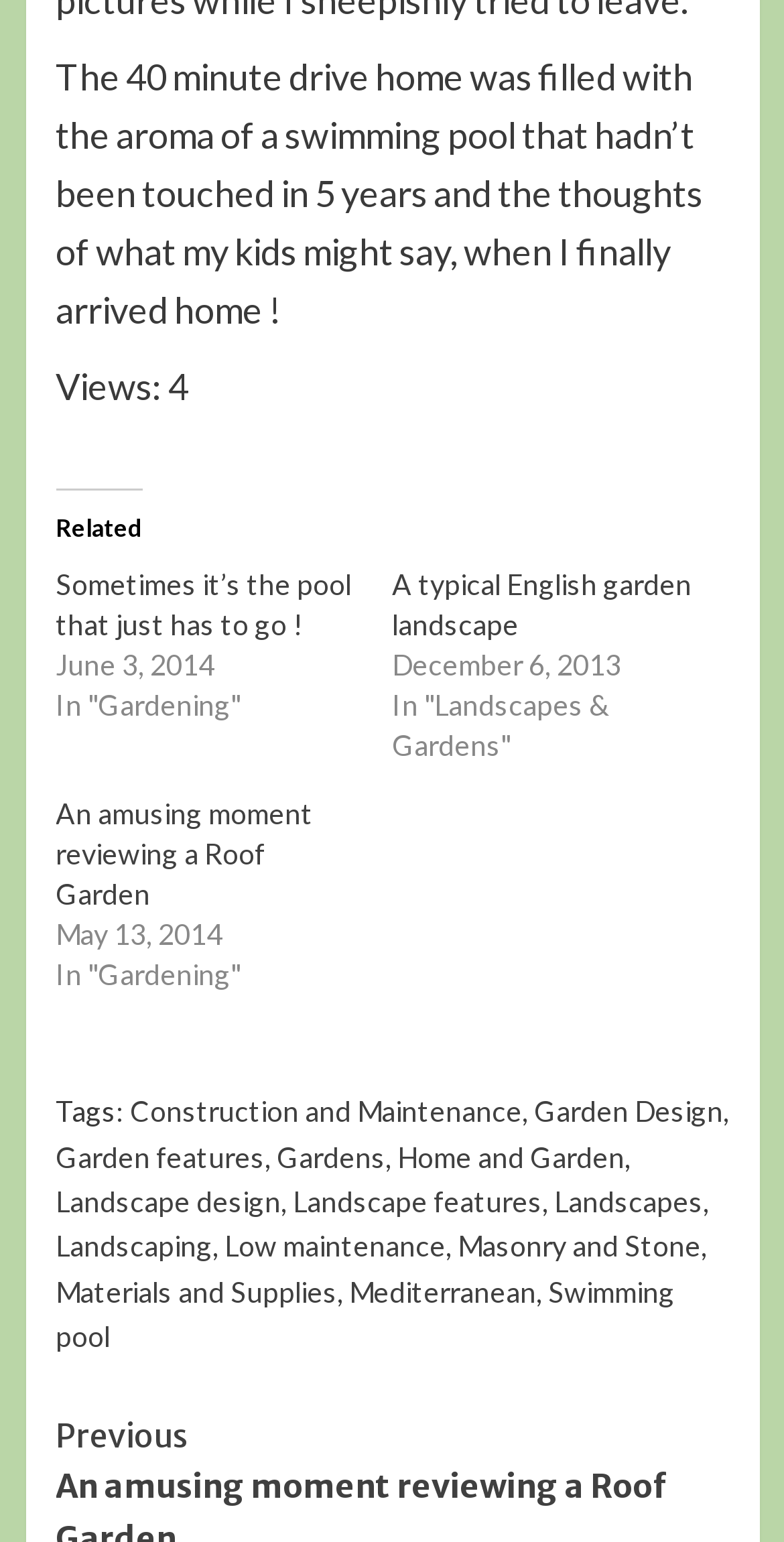Find and provide the bounding box coordinates for the UI element described with: "Construction and Maintenance".

[0.165, 0.71, 0.665, 0.732]